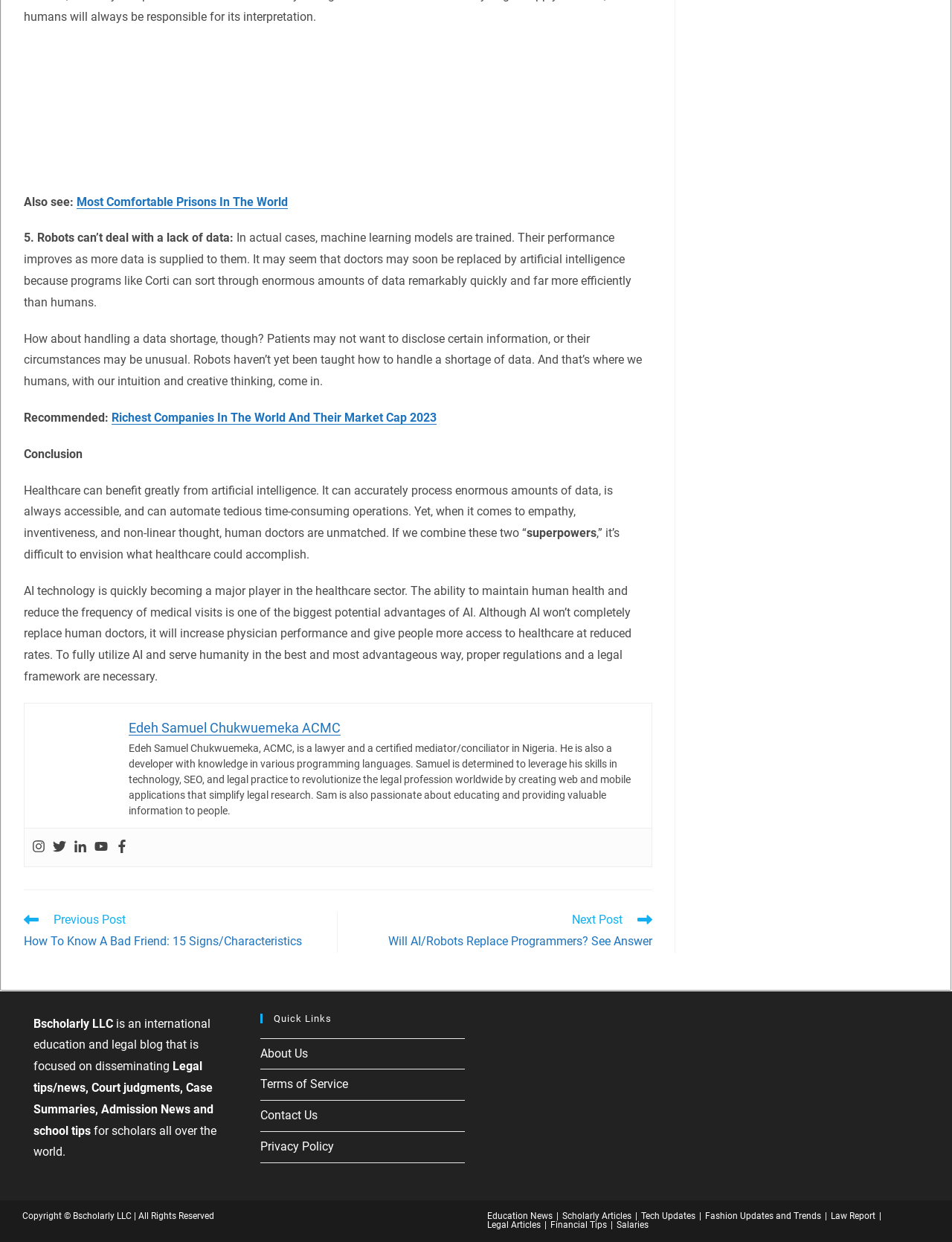What is the purpose of the website?
Please respond to the question with a detailed and well-explained answer.

The website's purpose is described at the bottom of the webpage, which states that it is an international education and legal blog focused on disseminating legal tips, news, court judgments, case summaries, admission news, and school tips for scholars around the world.